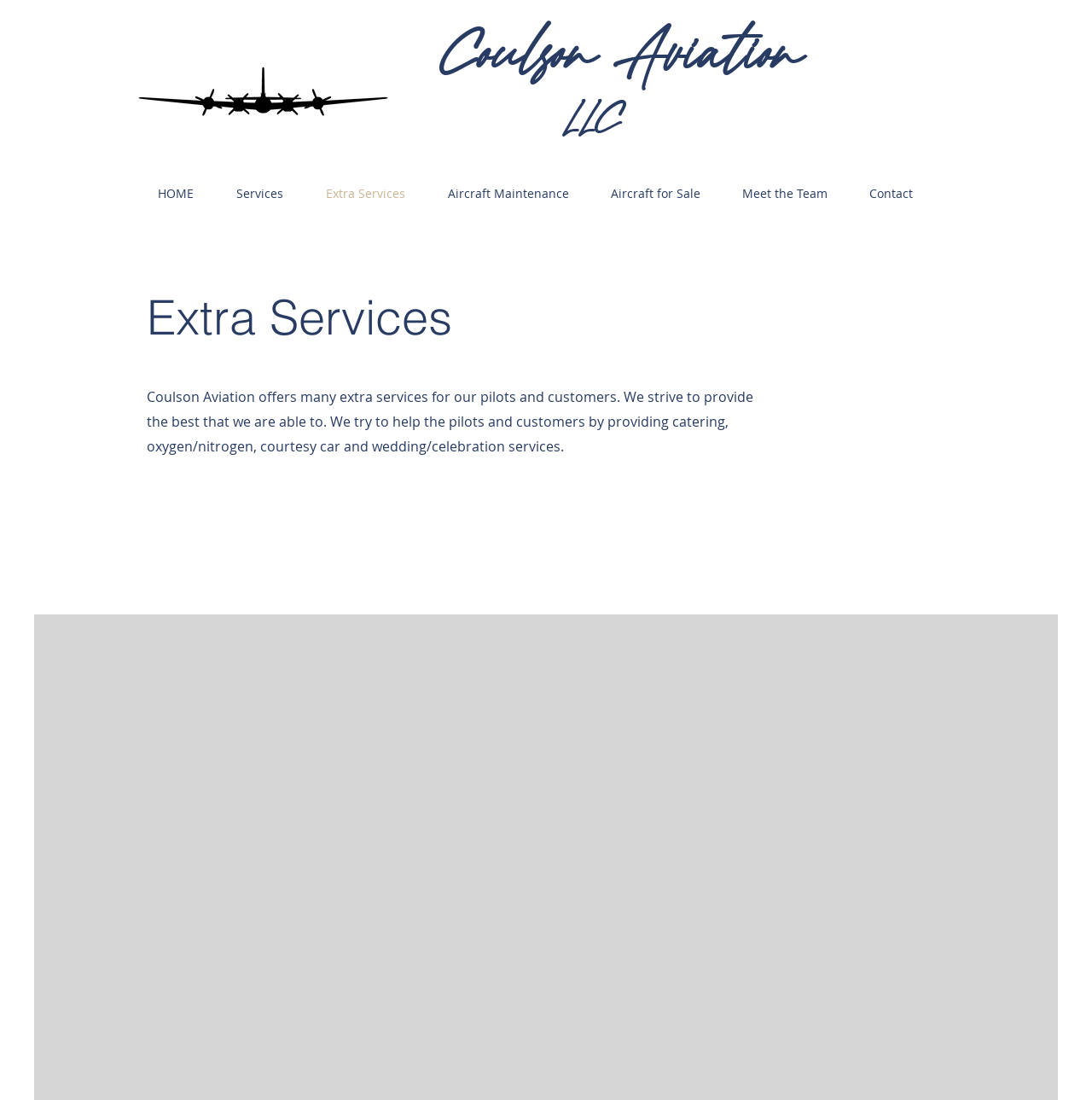Please locate the clickable area by providing the bounding box coordinates to follow this instruction: "Click on Aircraft Maintenance".

[0.391, 0.164, 0.54, 0.188]